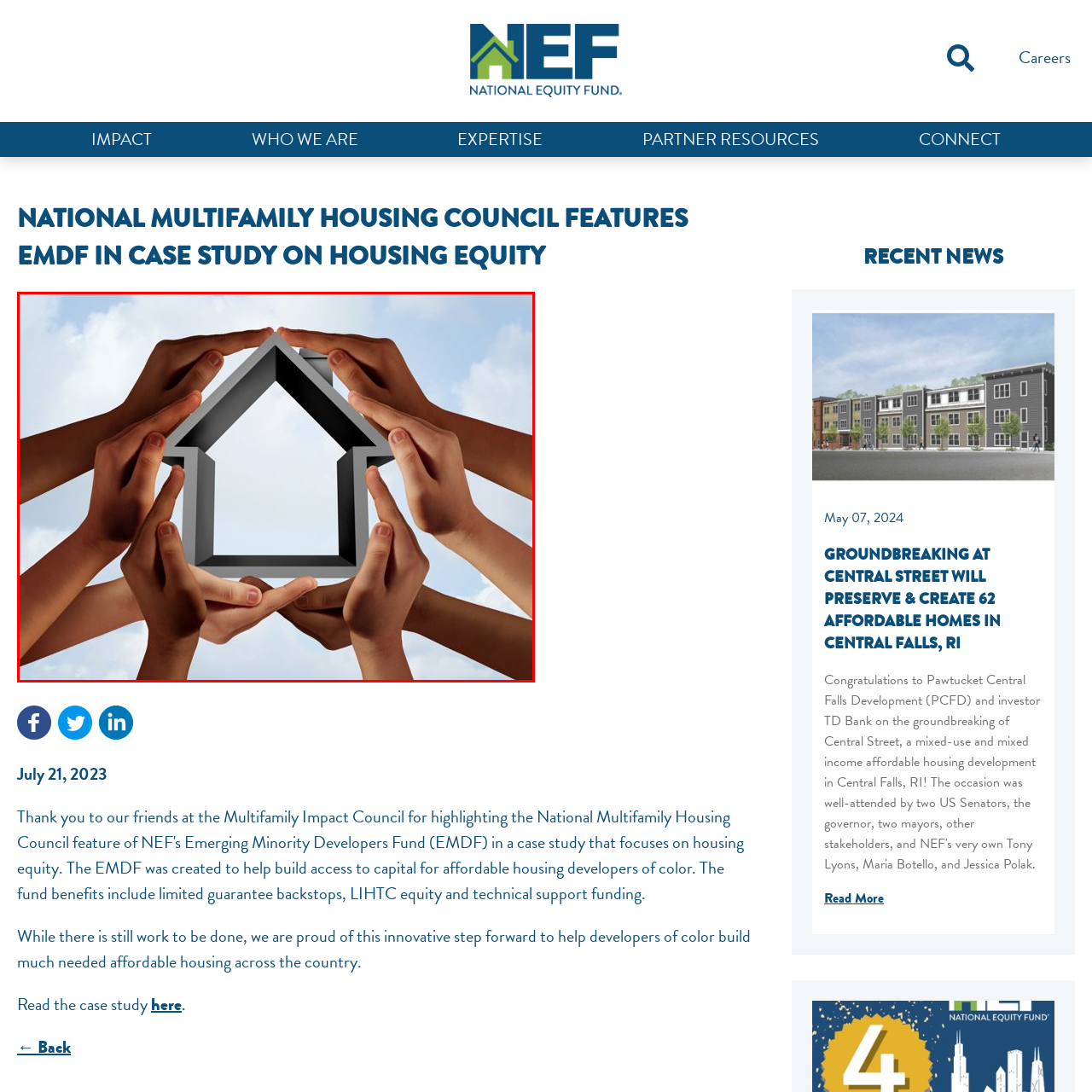What is the significance of the diverse hands?
Examine the image highlighted by the red bounding box and answer briefly with one word or a short phrase.

Inclusivity and unity